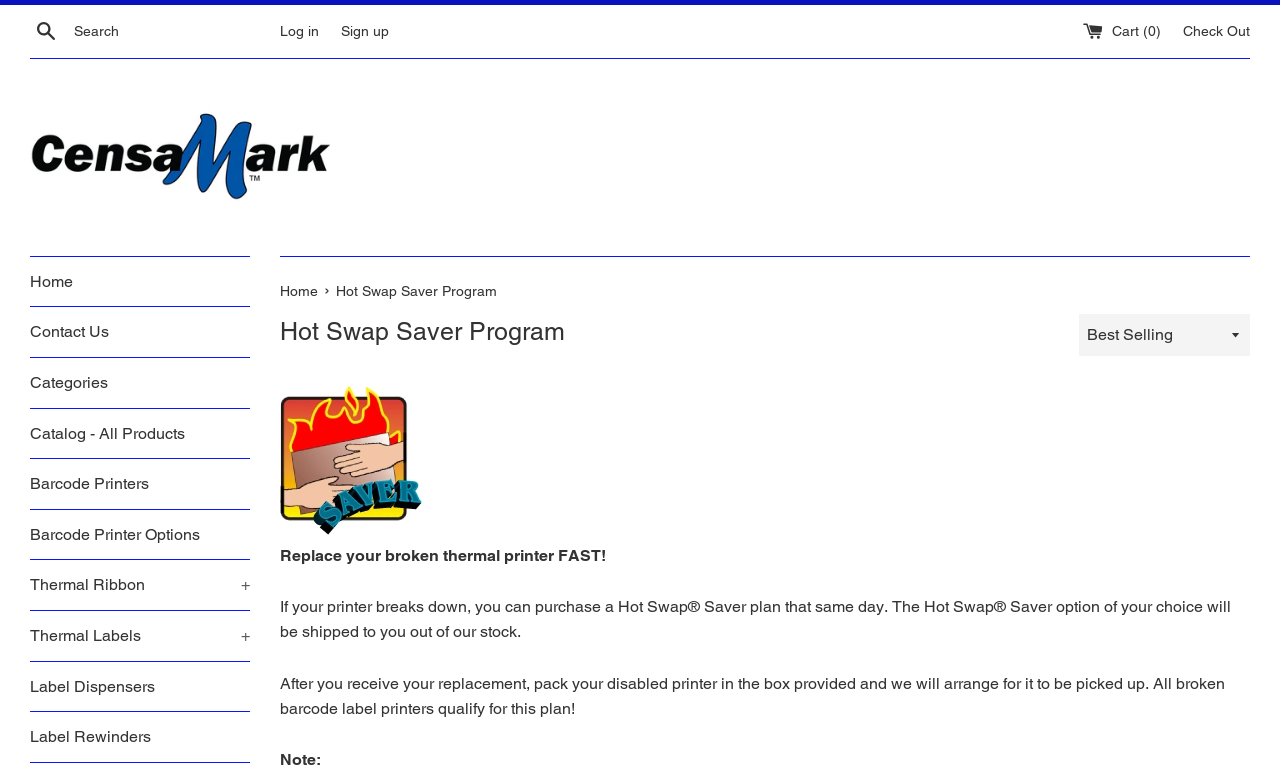What is the orientation of the separator element?
Look at the image and answer with only one word or phrase.

Horizontal